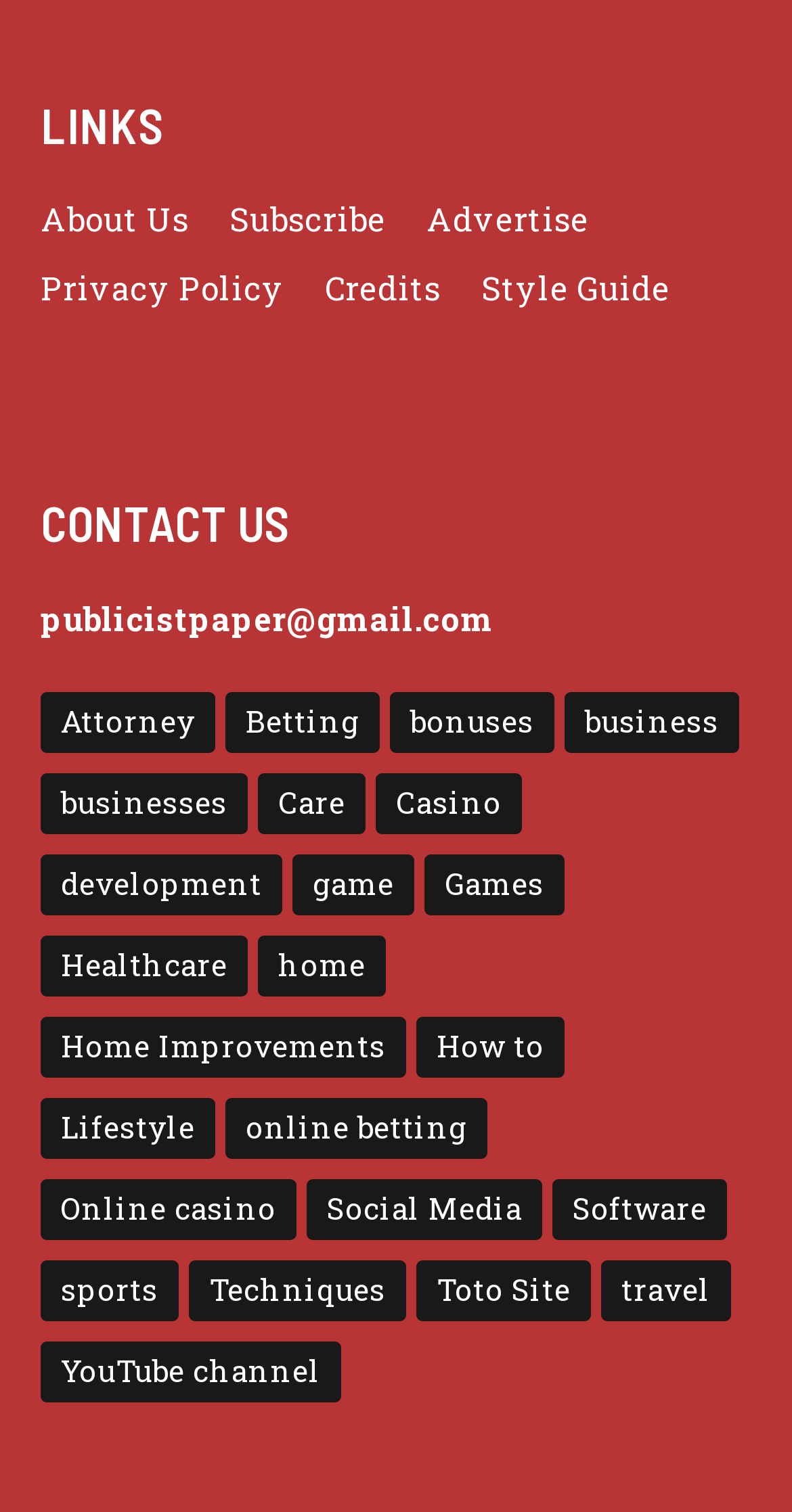Use a single word or phrase to answer the following:
What is the last link on the page?

YouTube channel (3 items)